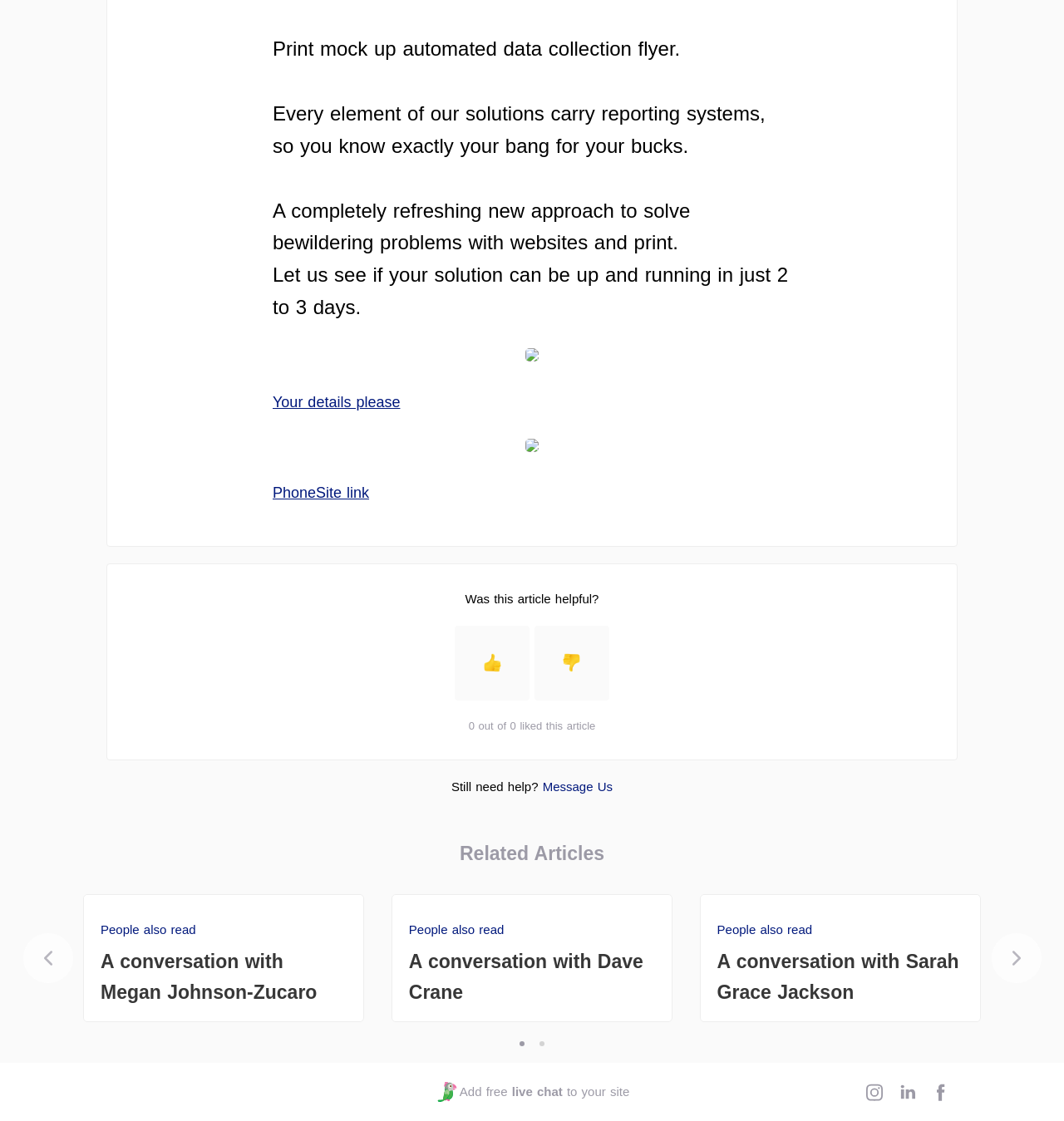Please locate the bounding box coordinates of the region I need to click to follow this instruction: "Click on 'Previous' button".

[0.021, 0.833, 0.068, 0.877]